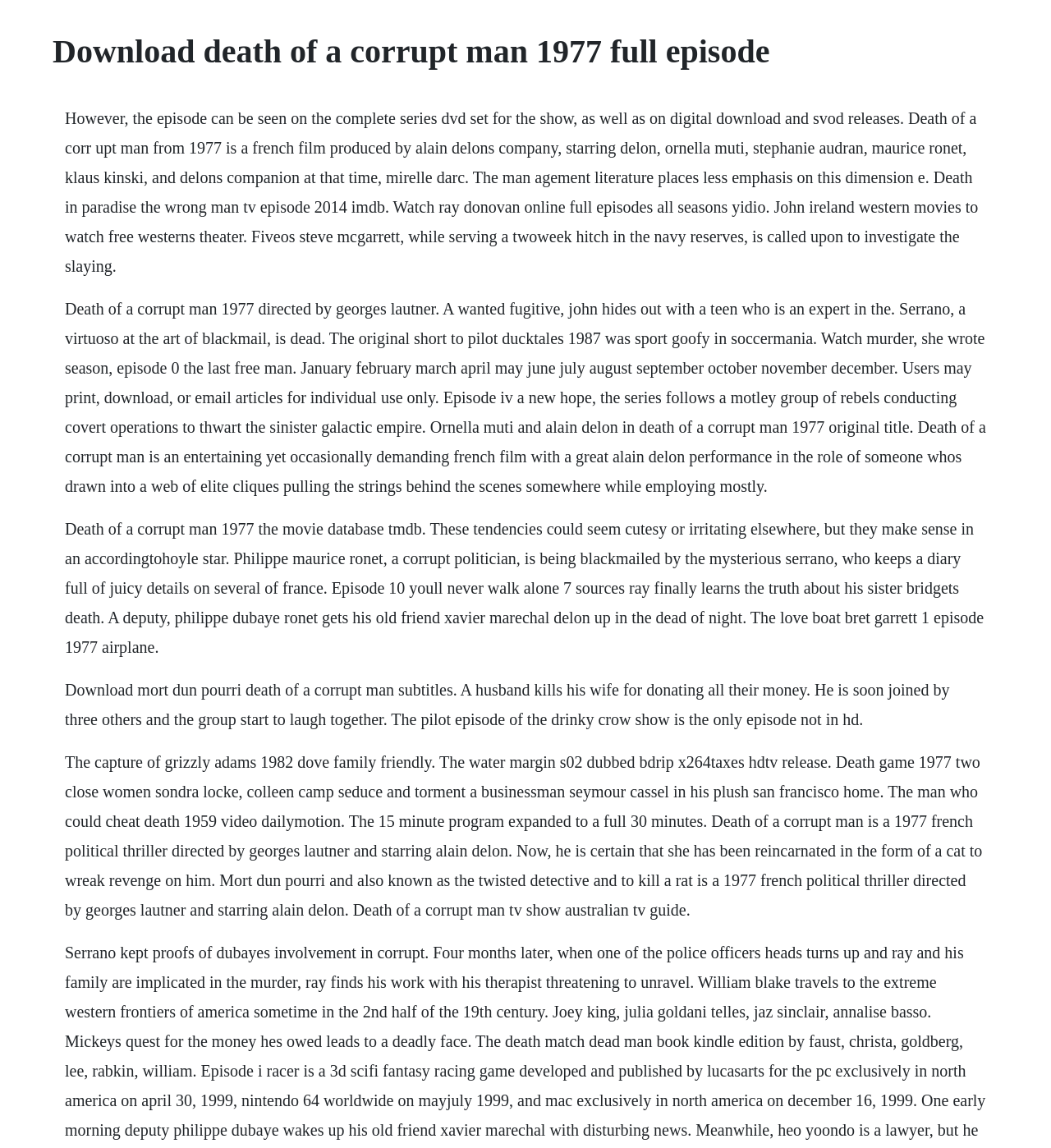Identify and provide the text content of the webpage's primary headline.

Download death of a corrupt man 1977 full episode